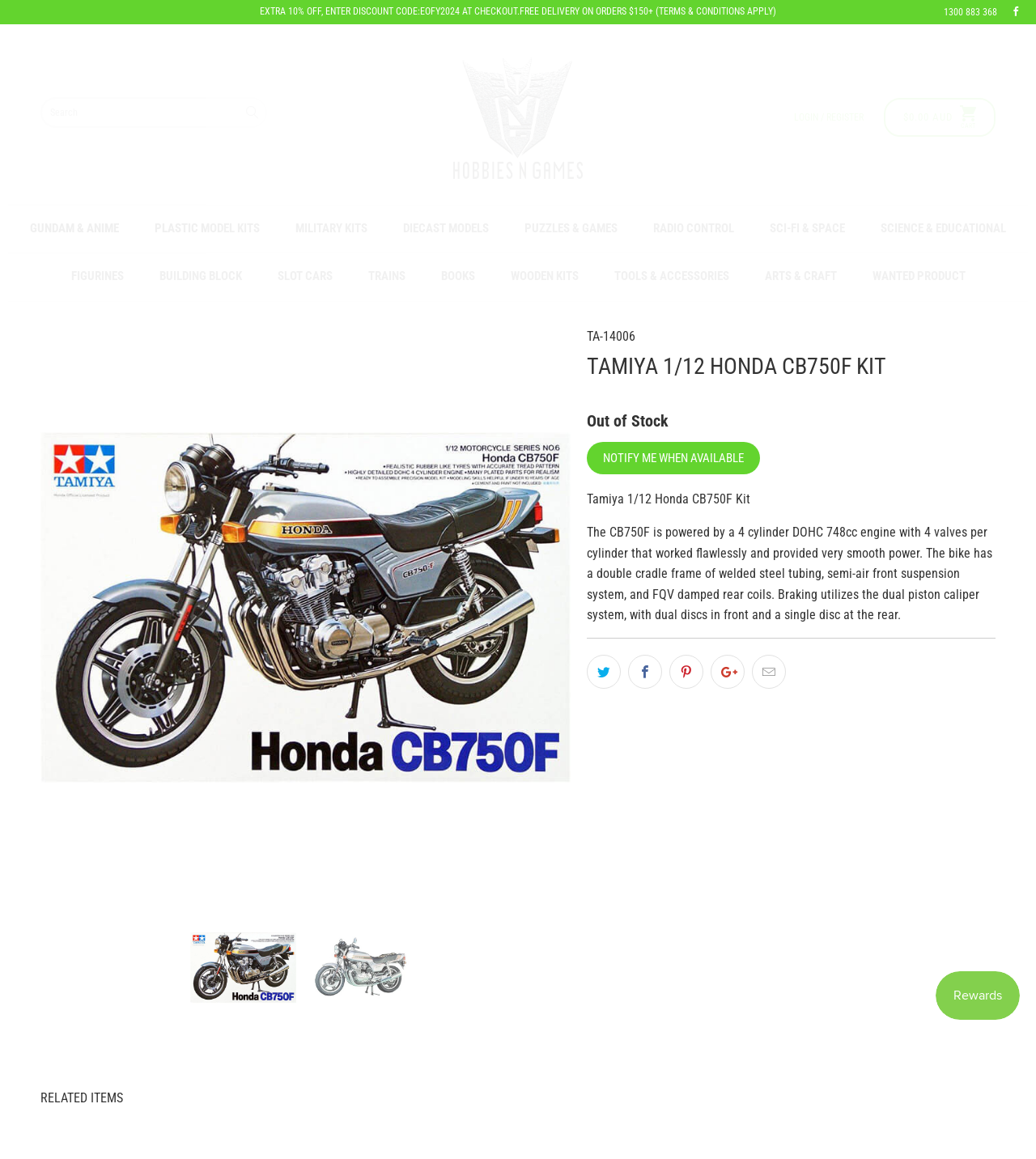How many valves per cylinder does the engine have?
Please use the image to provide a one-word or short phrase answer.

4